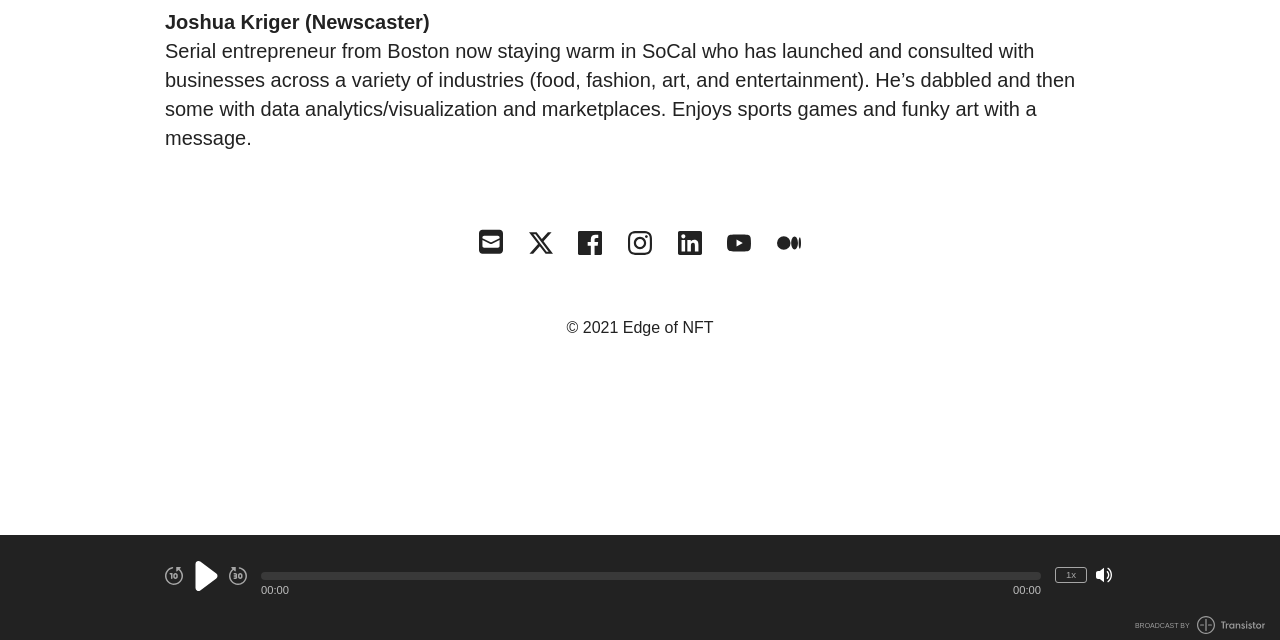Find and provide the bounding box coordinates for the UI element described with: "Instagram".

[0.491, 0.361, 0.509, 0.399]